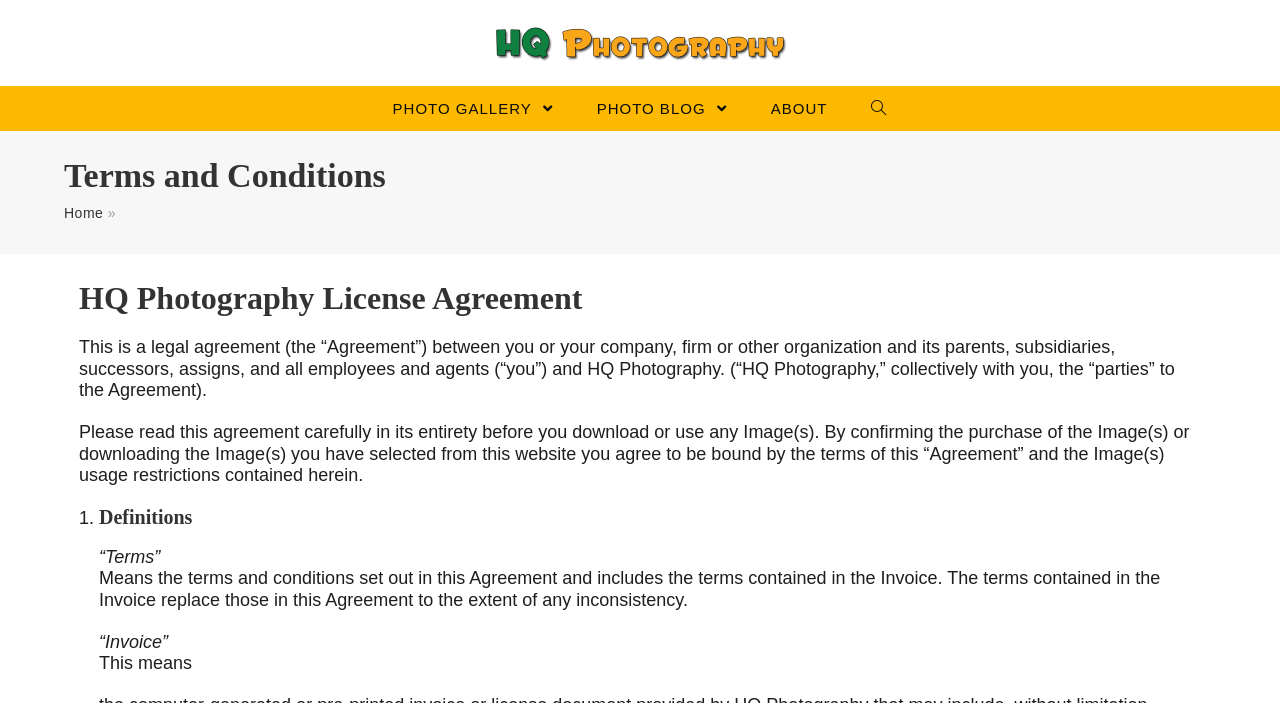How many links are in the top navigation bar?
From the screenshot, provide a brief answer in one word or phrase.

4